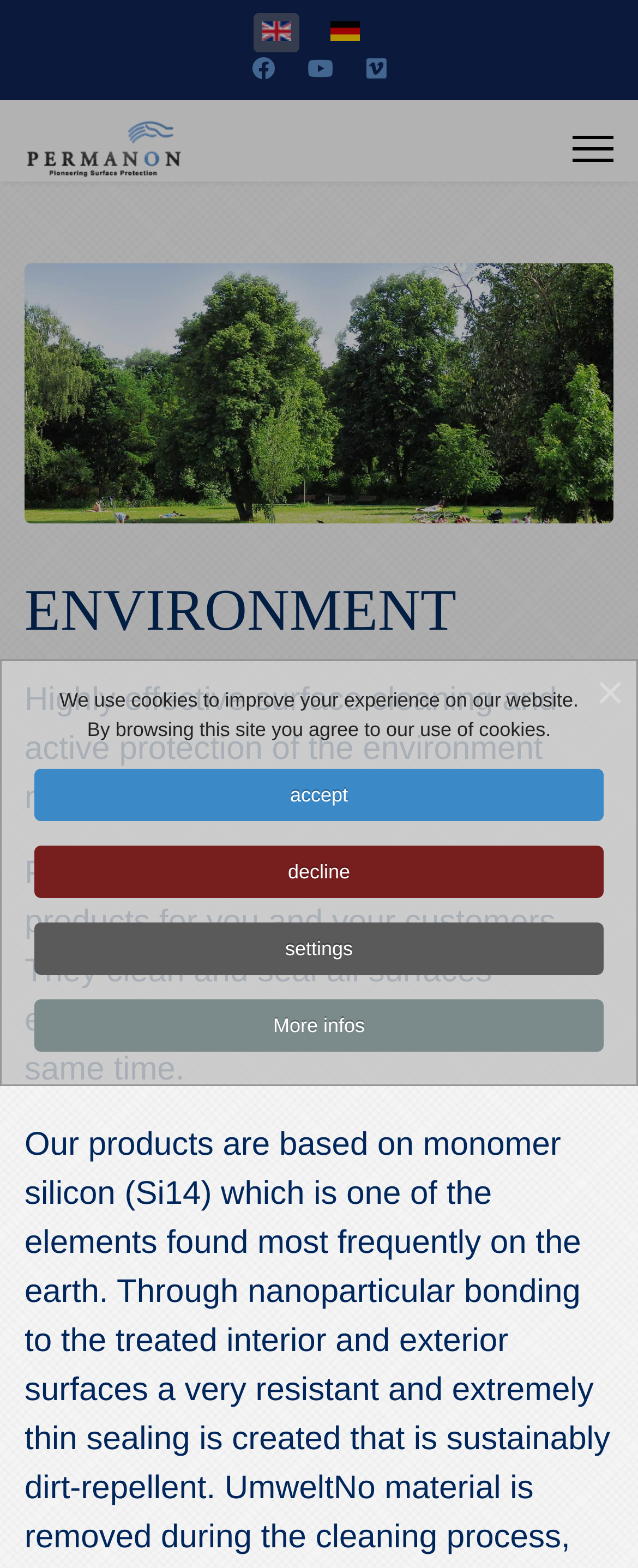Could you indicate the bounding box coordinates of the region to click in order to complete this instruction: "Switch to English language".

[0.41, 0.01, 0.457, 0.027]